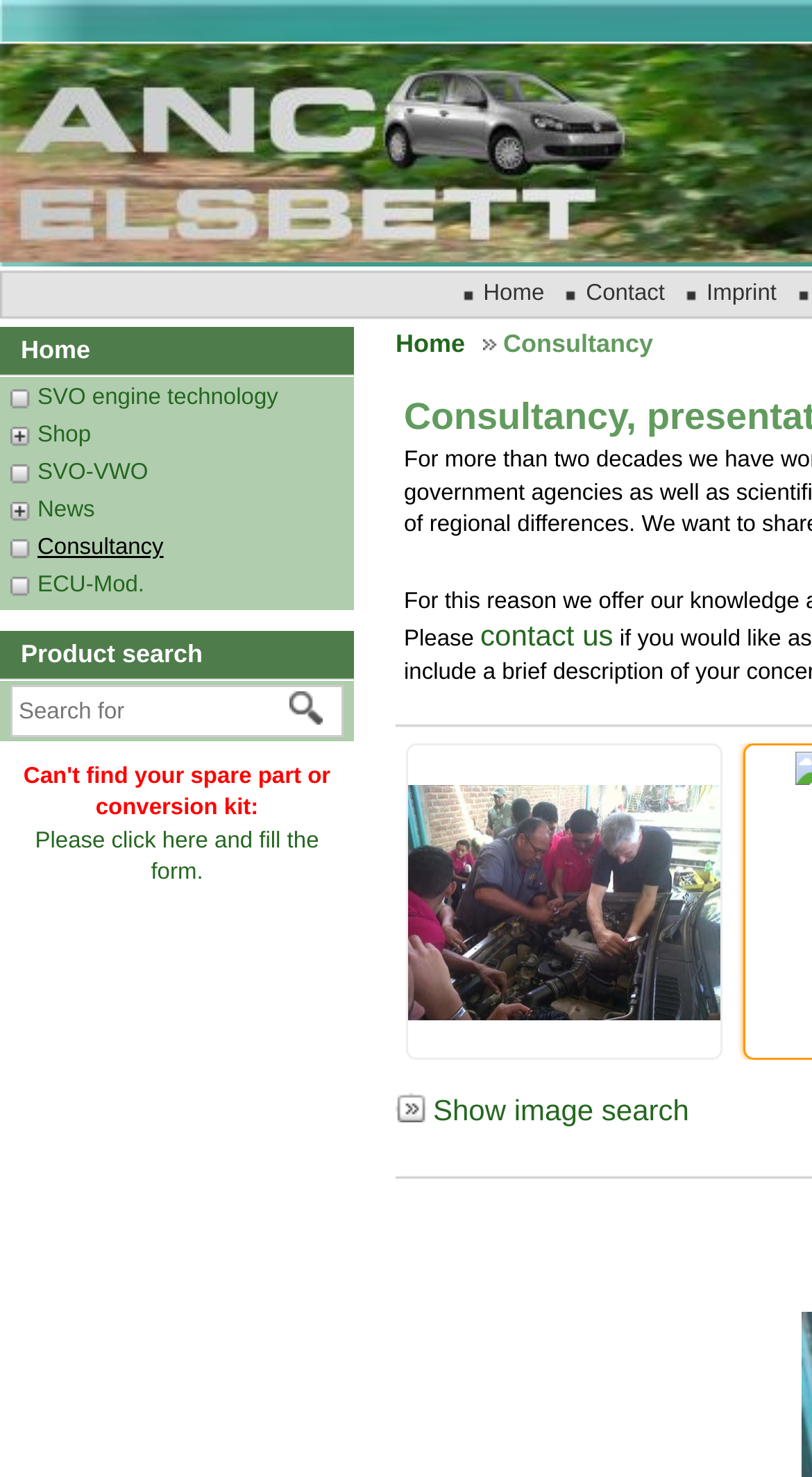Determine the bounding box for the described HTML element: "name="SearchString" placeholder="Search for"". Ensure the coordinates are four float numbers between 0 and 1 in the format [left, top, right, bottom].

[0.015, 0.465, 0.415, 0.498]